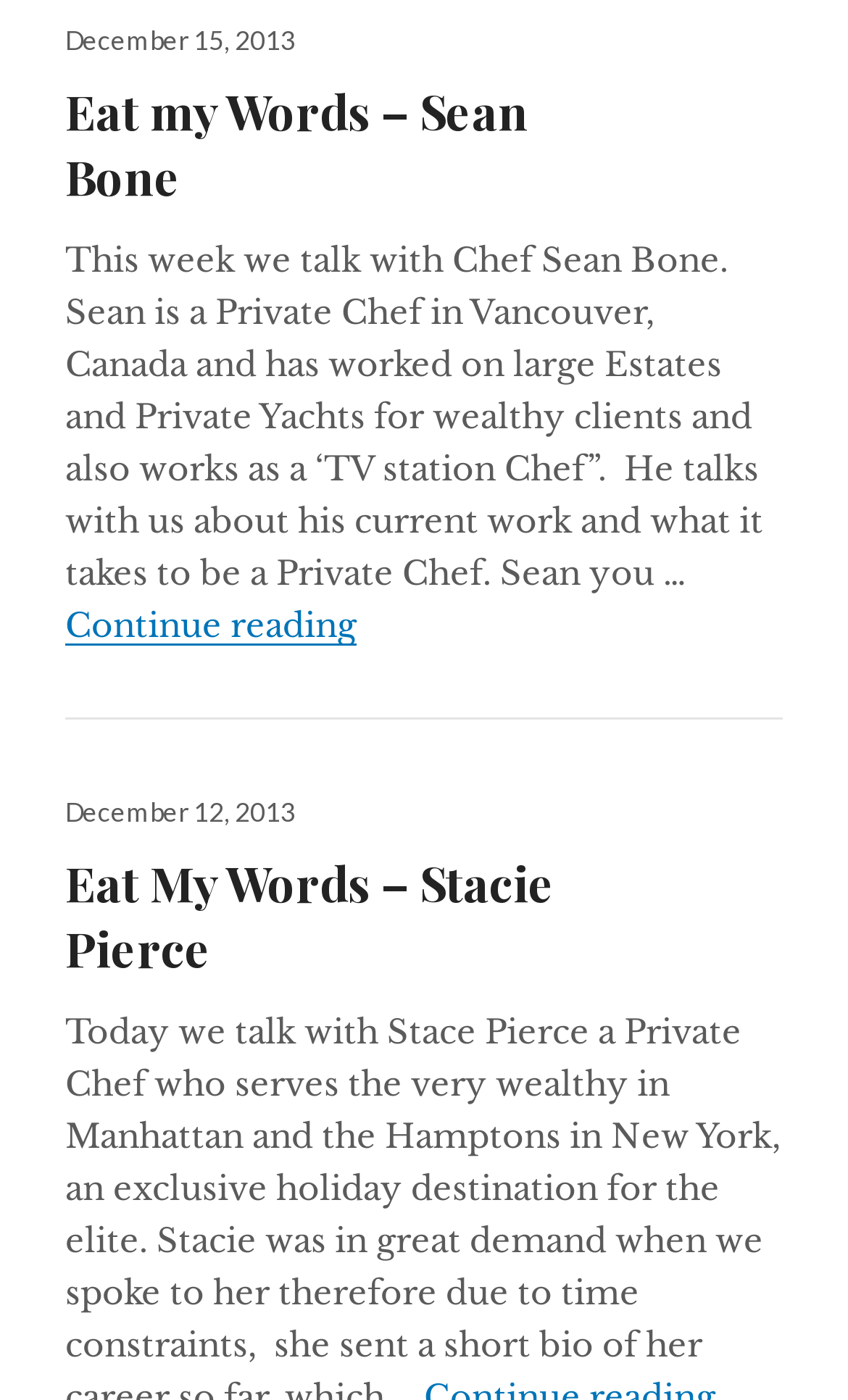What is the date of the latest article?
Offer a detailed and full explanation in response to the question.

I looked at the dates associated with each article and found that the latest article is dated December 15, 2013, which is the most recent date.